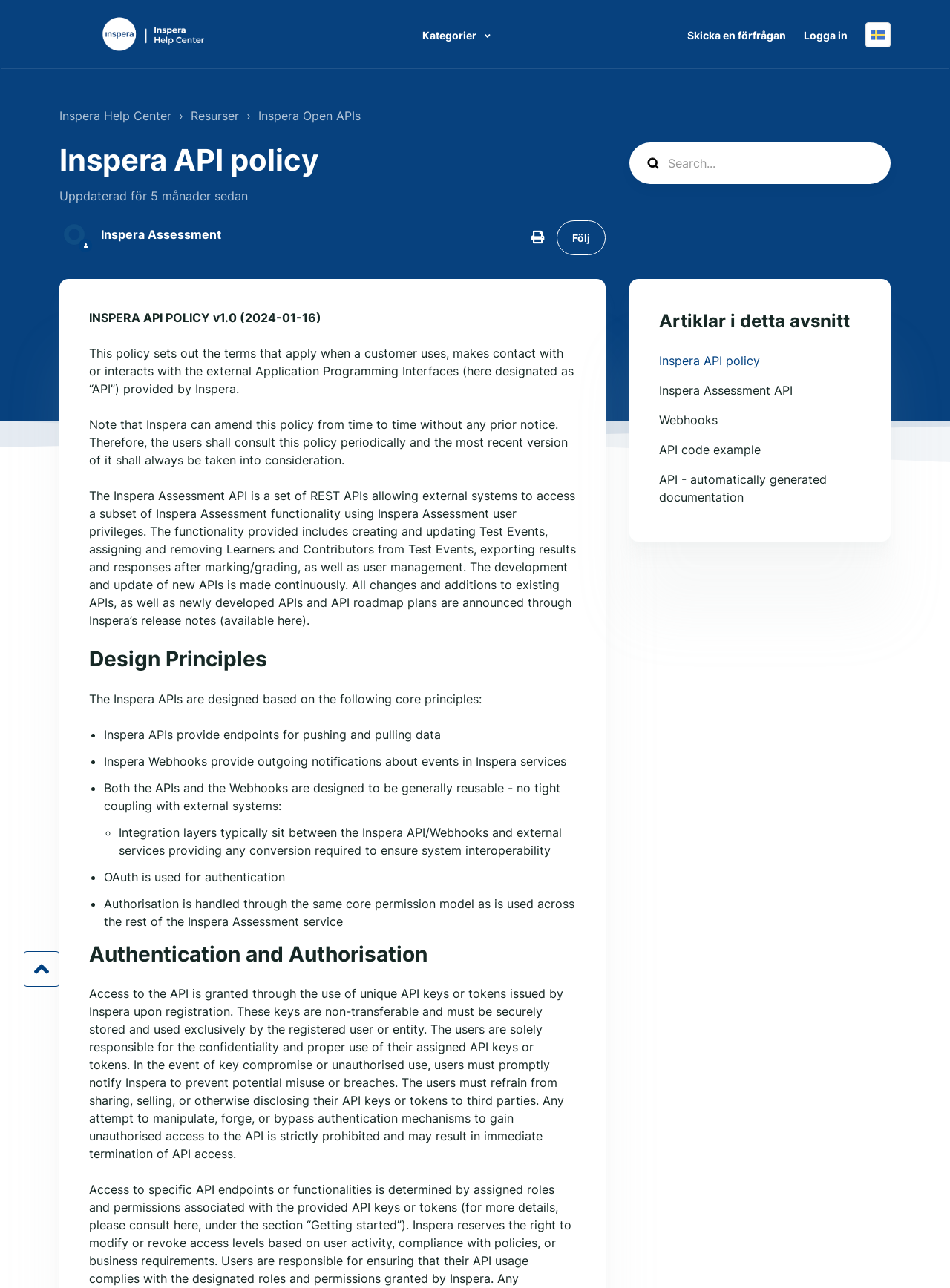Can you give a detailed response to the following question using the information from the image? What is the policy version?

The policy version is mentioned in the text 'INSPERA API POLICY v1.0 (2024-01-16)' which is a static text element on the webpage.